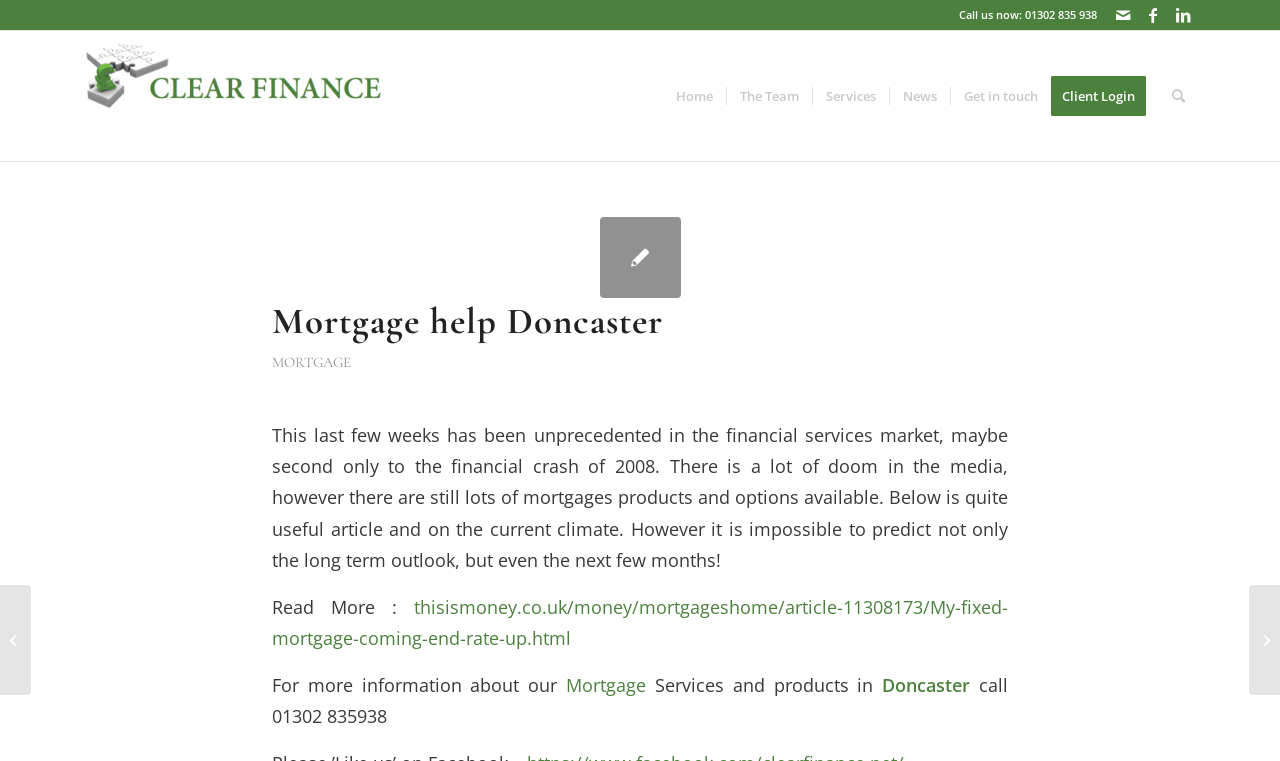Locate the bounding box coordinates of the clickable element to fulfill the following instruction: "Click on the 'Read More' link". Provide the coordinates as four float numbers between 0 and 1 in the format [left, top, right, bottom].

[0.212, 0.78, 0.323, 0.813]